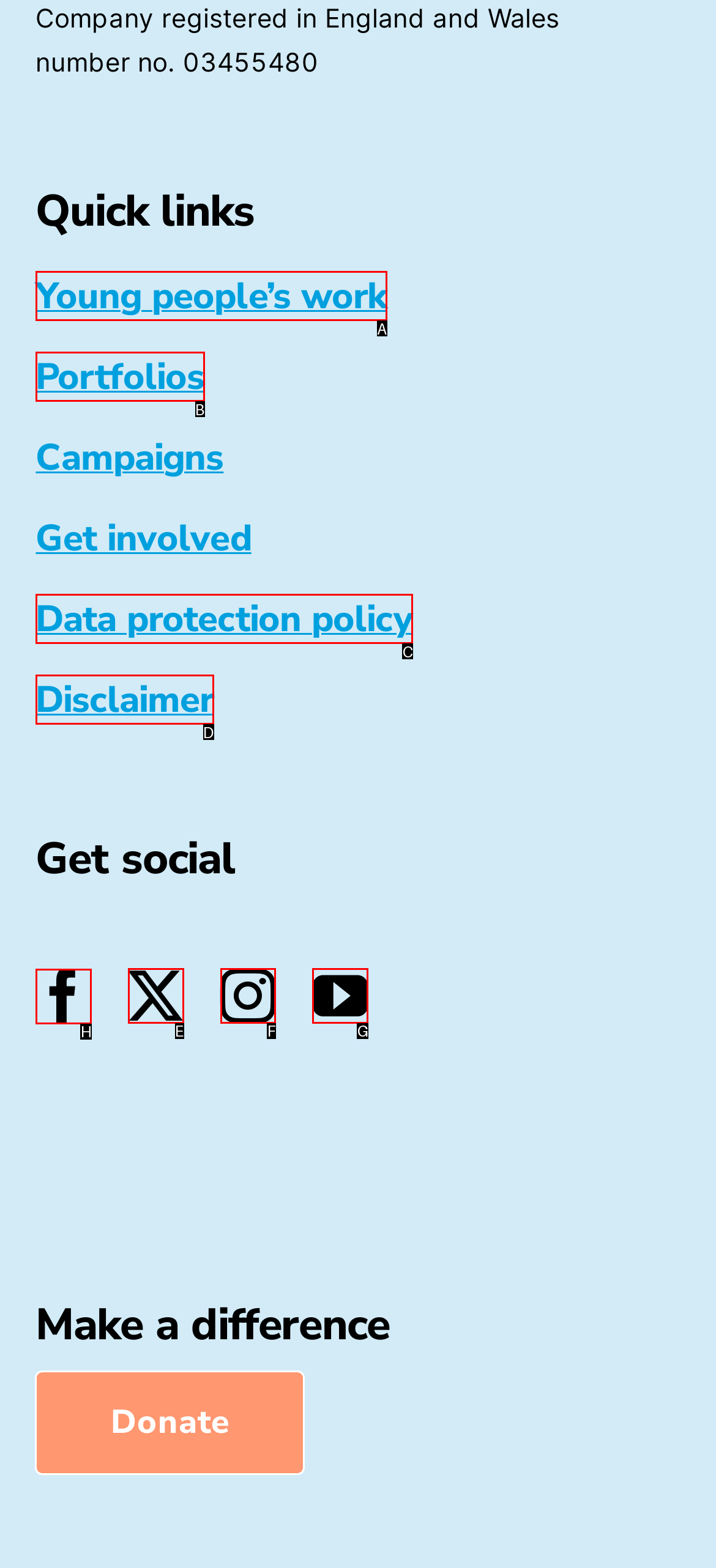Tell me which letter I should select to achieve the following goal: Follow on facebook
Answer with the corresponding letter from the provided options directly.

H